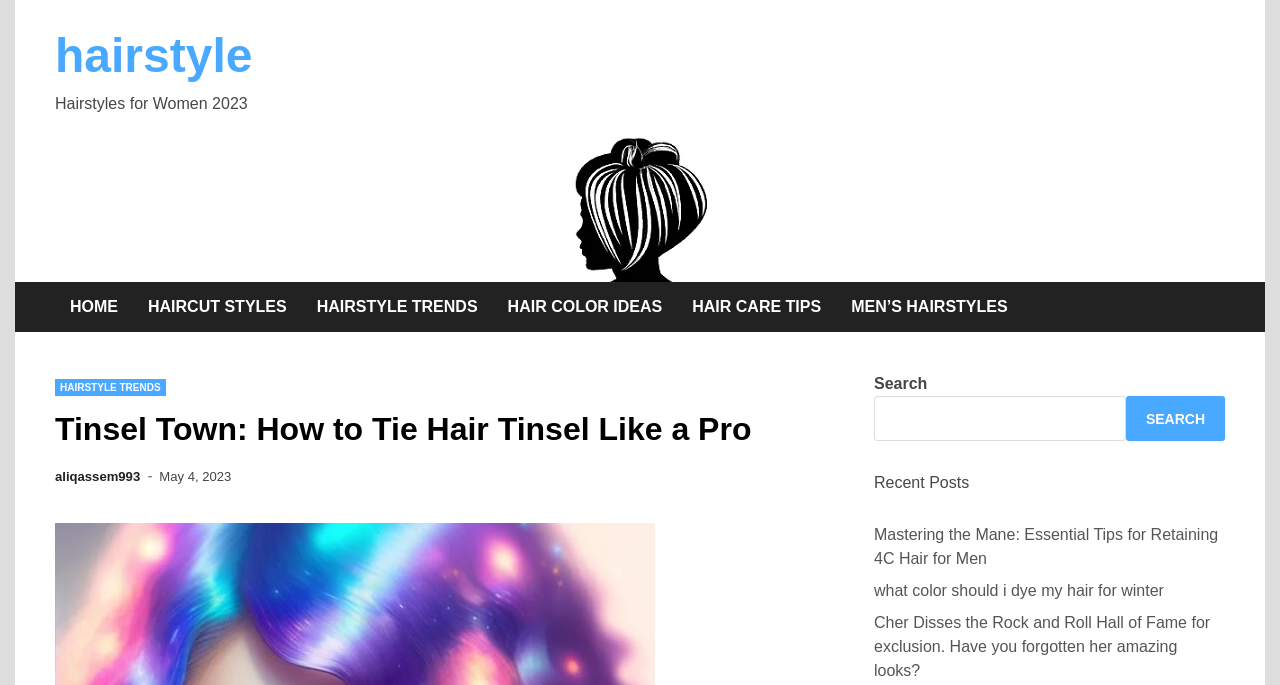How many recent posts are listed? Look at the image and give a one-word or short phrase answer.

3